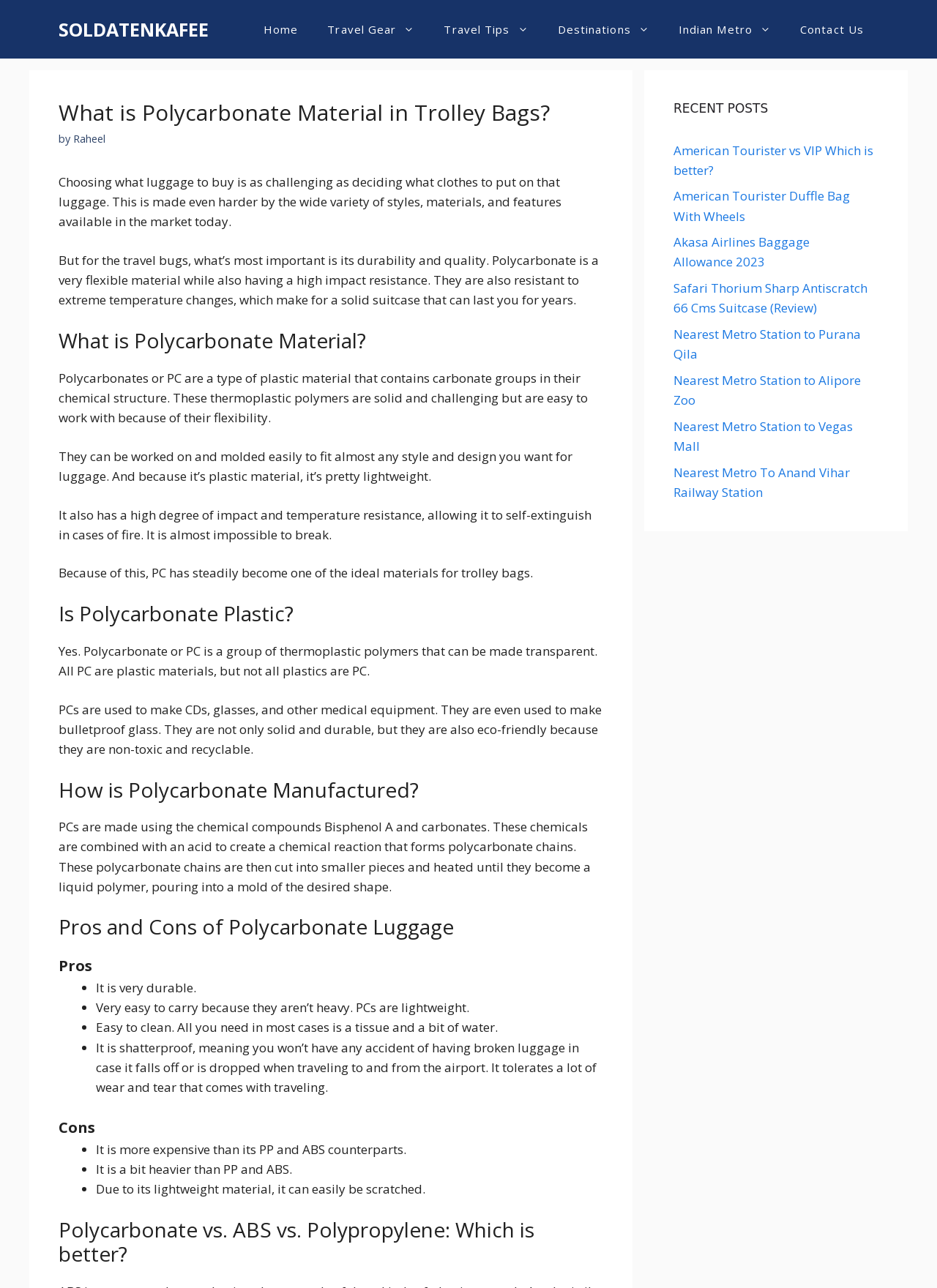What is the benefit of polycarbonate luggage being lightweight?
Based on the image, give a concise answer in the form of a single word or short phrase.

Easy to carry